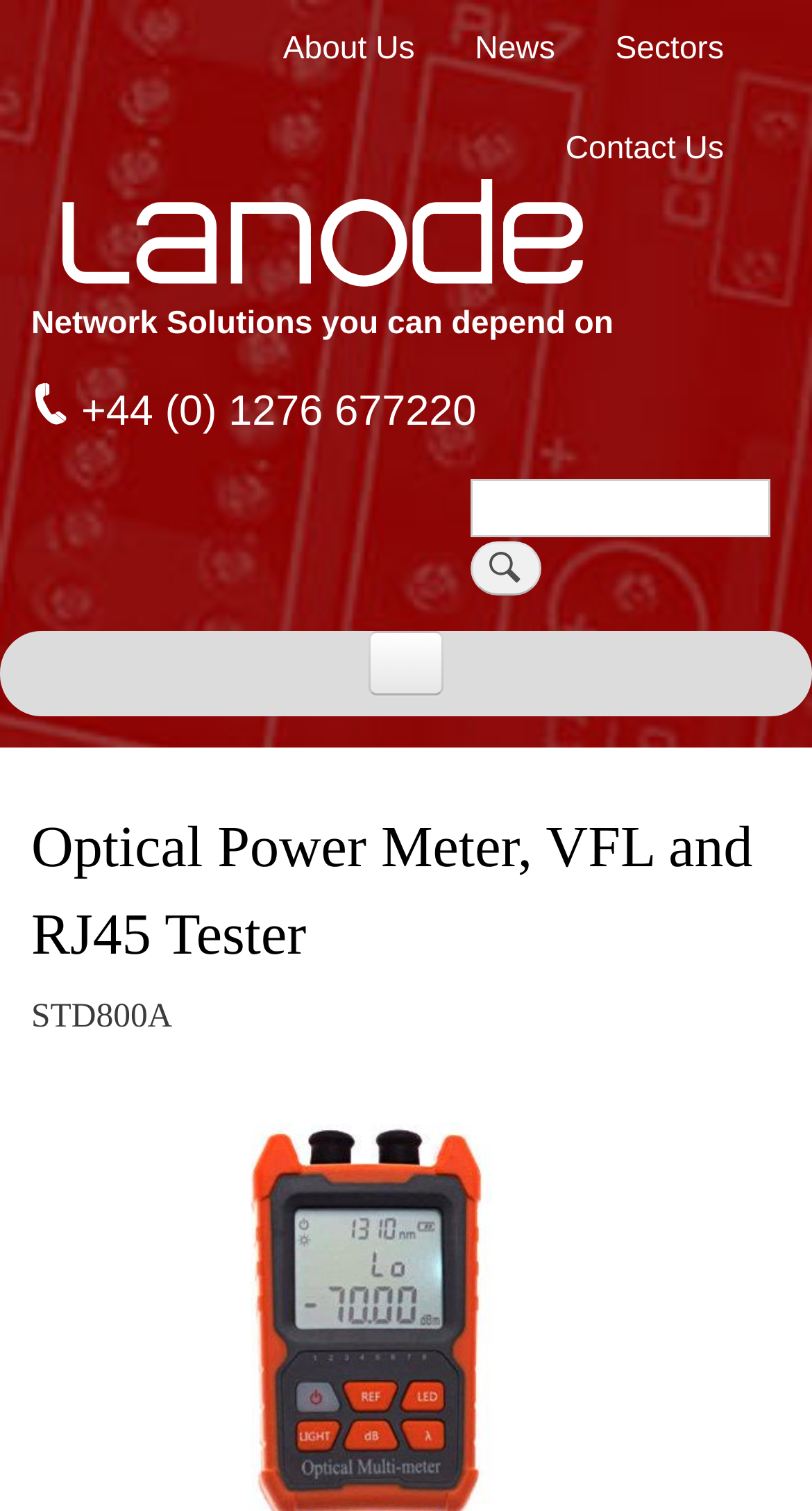What is the phone number to contact?
Examine the image closely and answer the question with as much detail as possible.

I found the phone number by looking at the link element with the text '+44 (0) 1276 677220' which is located at the top of the webpage.